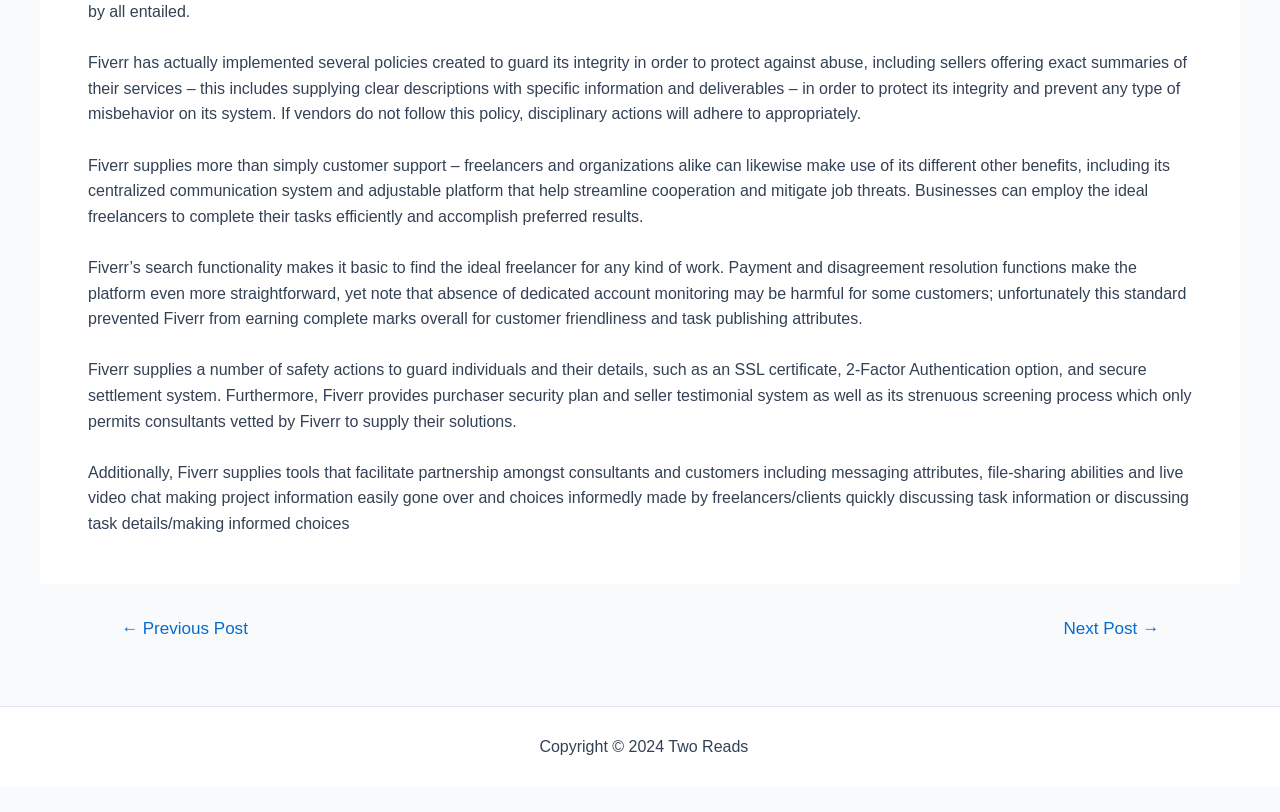Provide your answer in one word or a succinct phrase for the question: 
What is Fiverr's main goal?

Protect its integrity